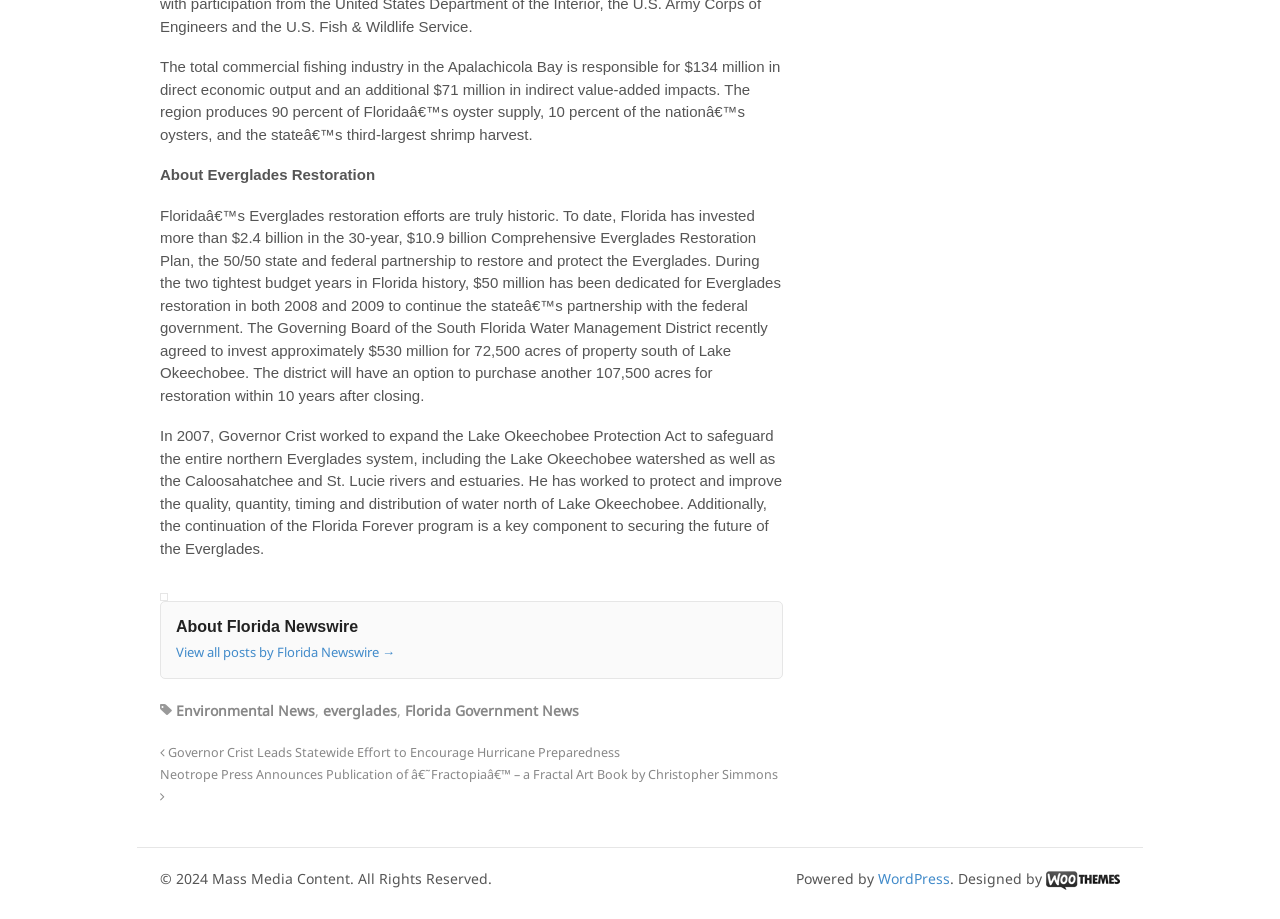Please specify the bounding box coordinates for the clickable region that will help you carry out the instruction: "Read Governor Crist Leads Statewide Effort to Encourage Hurricane Preparedness".

[0.125, 0.81, 0.484, 0.828]